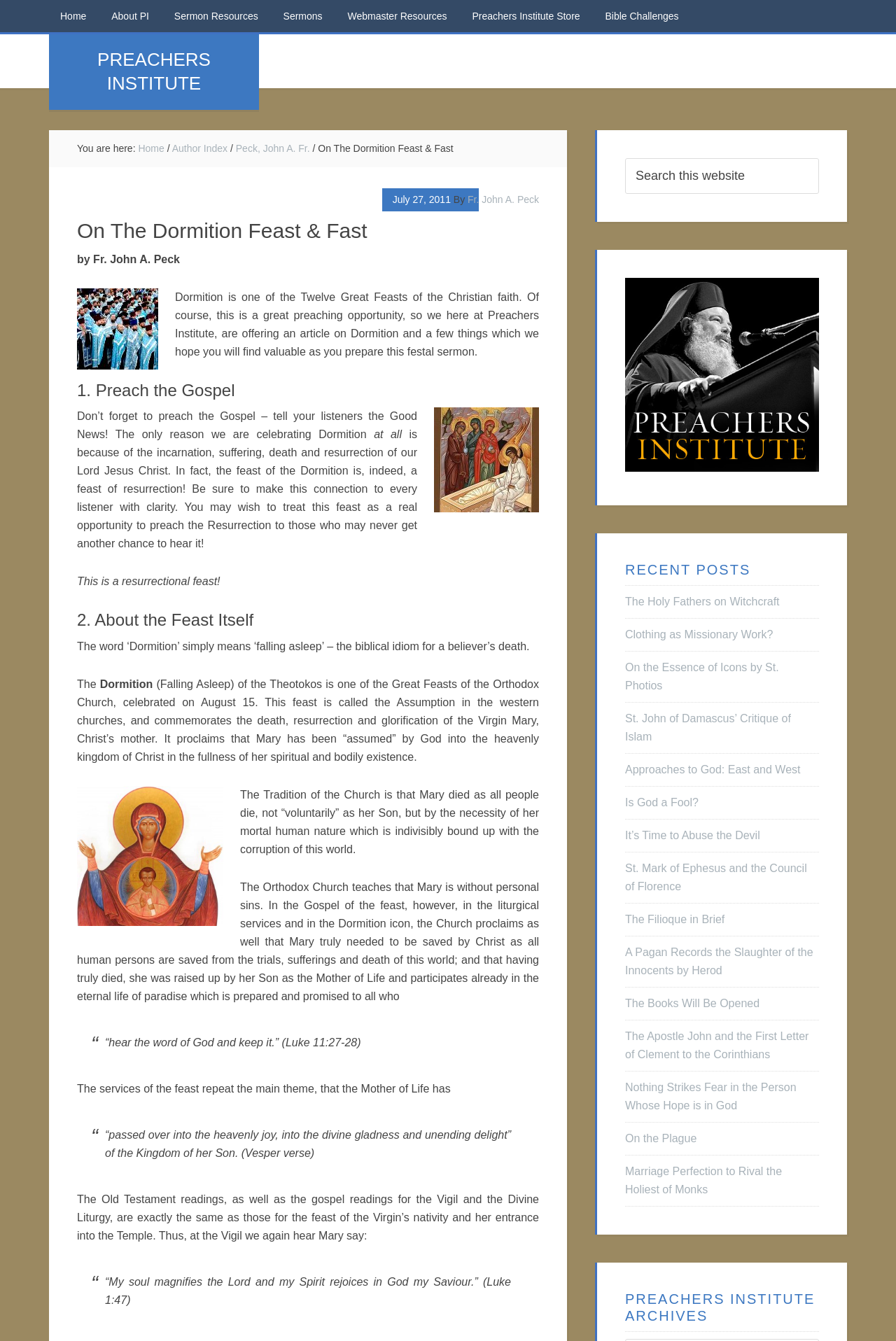Please locate the bounding box coordinates of the region I need to click to follow this instruction: "Go to Home page".

[0.055, 0.0, 0.109, 0.024]